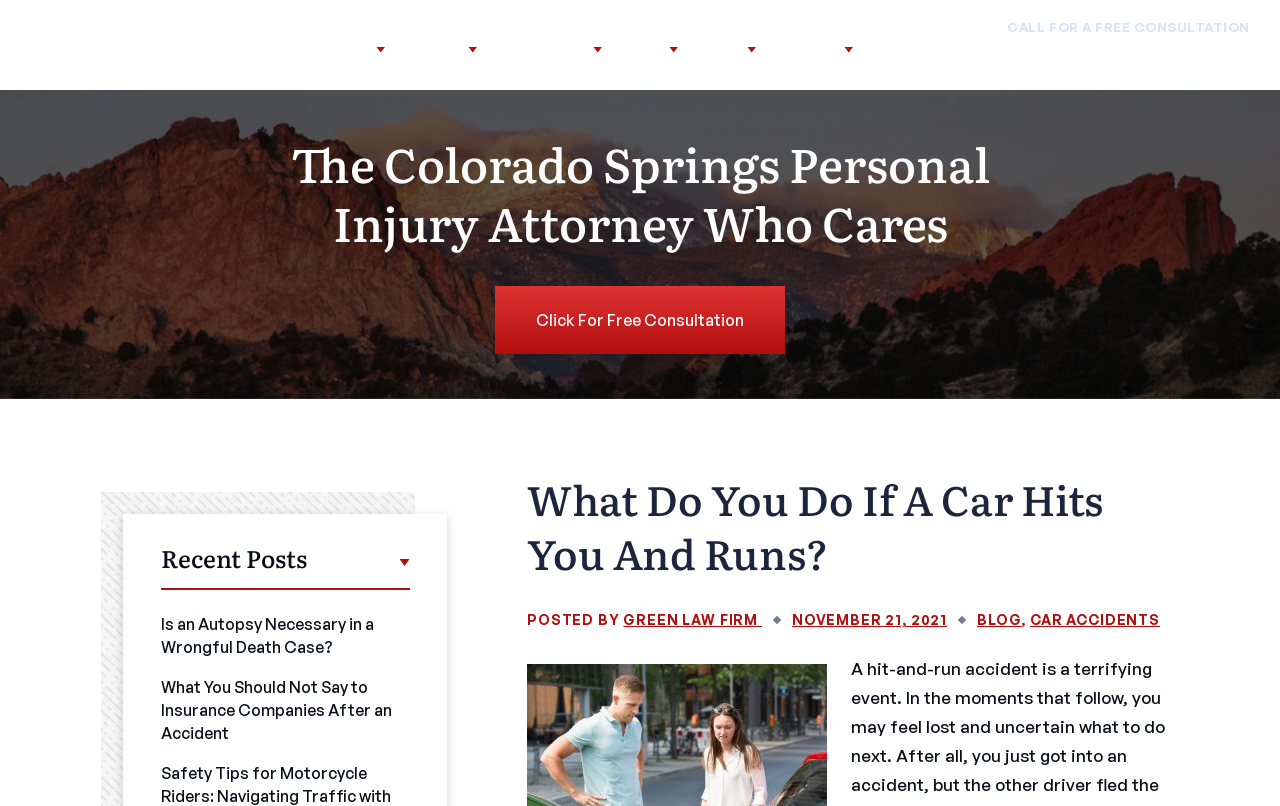Provide the bounding box coordinates for the UI element described in this sentence: "November 21, 2021". The coordinates should be four float values between 0 and 1, i.e., [left, top, right, bottom].

[0.619, 0.758, 0.76, 0.779]